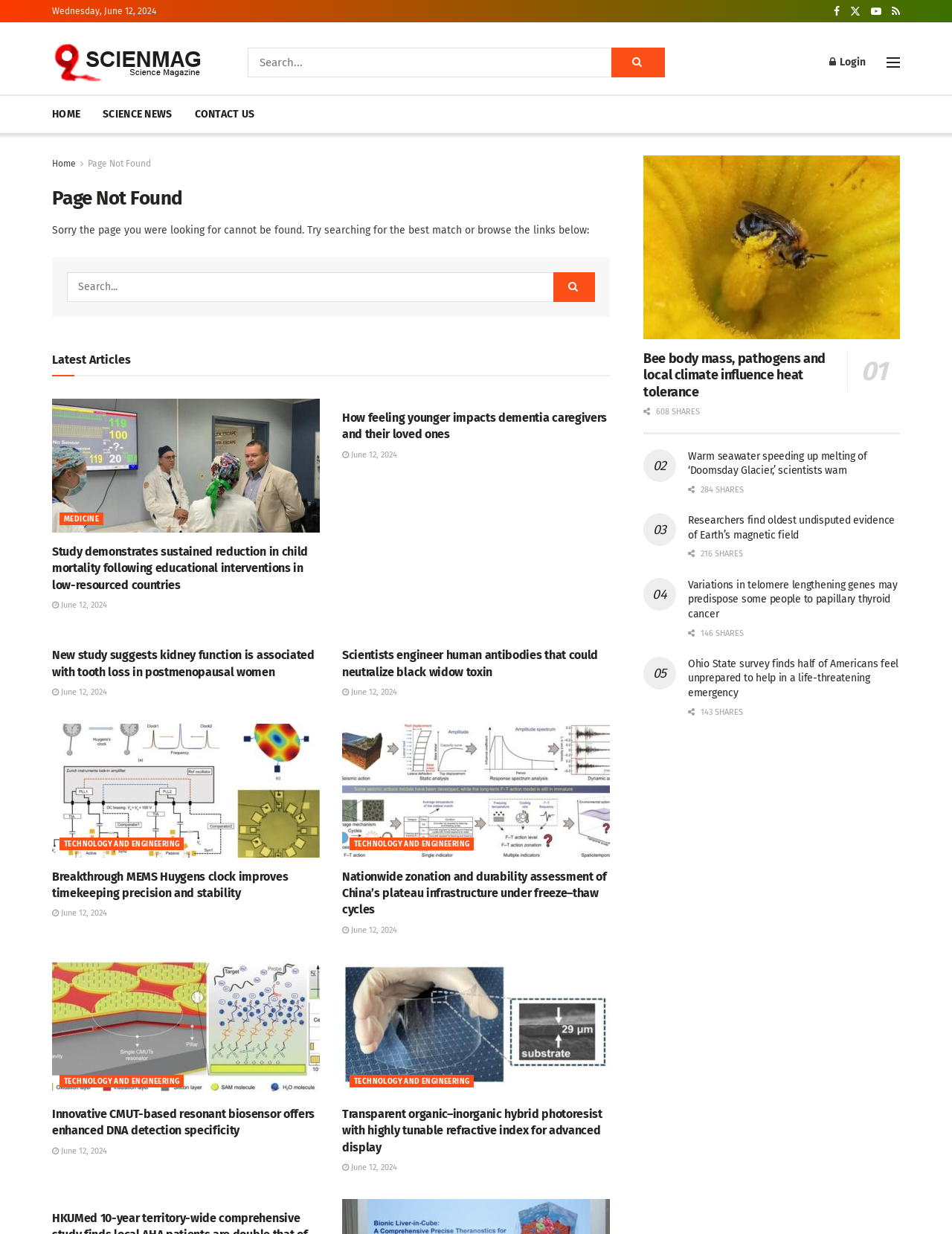Find the bounding box coordinates of the clickable element required to execute the following instruction: "Click on the Science link". Provide the coordinates as four float numbers between 0 and 1, i.e., [left, top, right, bottom].

[0.055, 0.035, 0.216, 0.066]